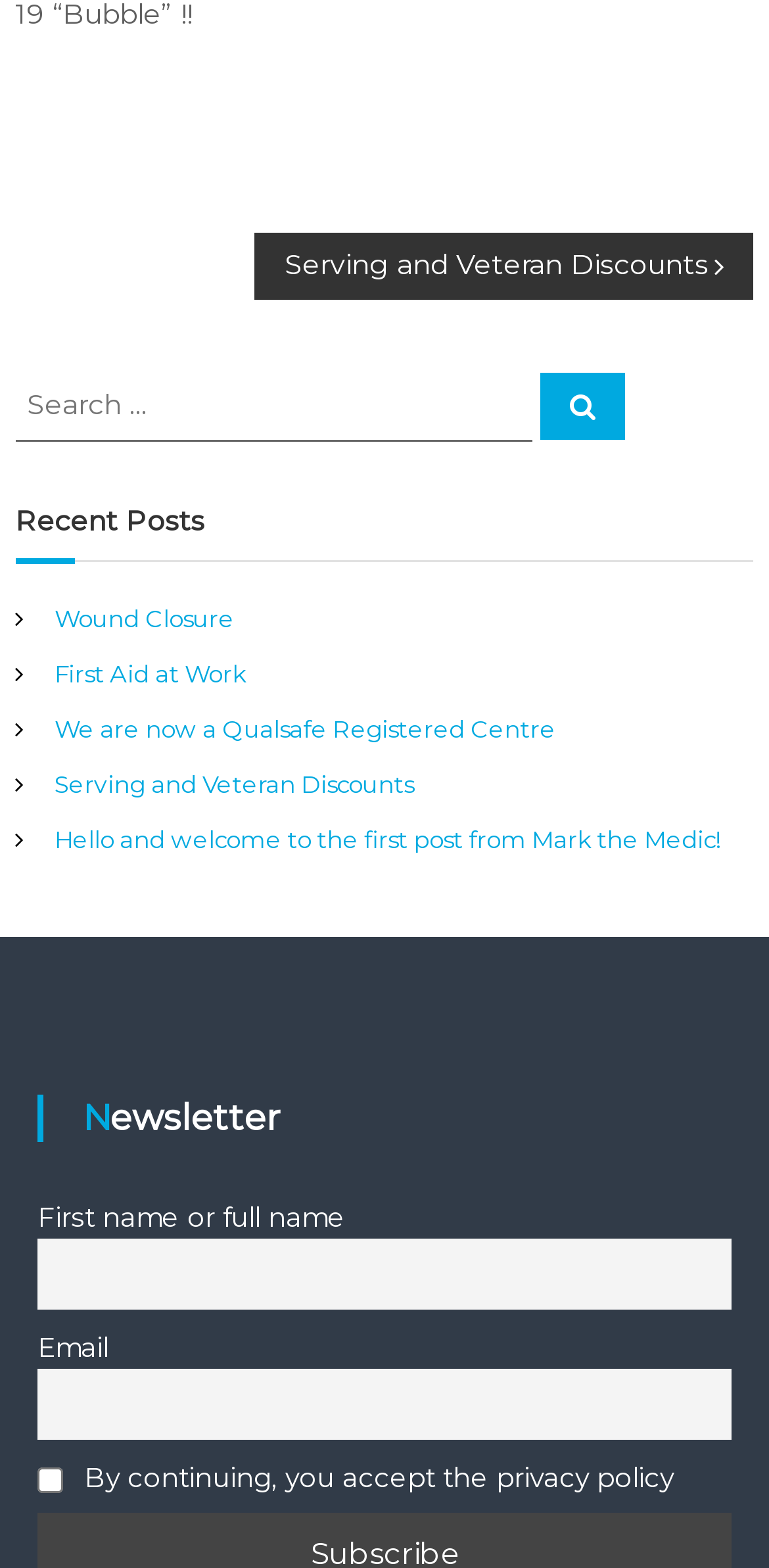Can you specify the bounding box coordinates for the region that should be clicked to fulfill this instruction: "Search for posts".

[0.02, 0.236, 0.98, 0.282]